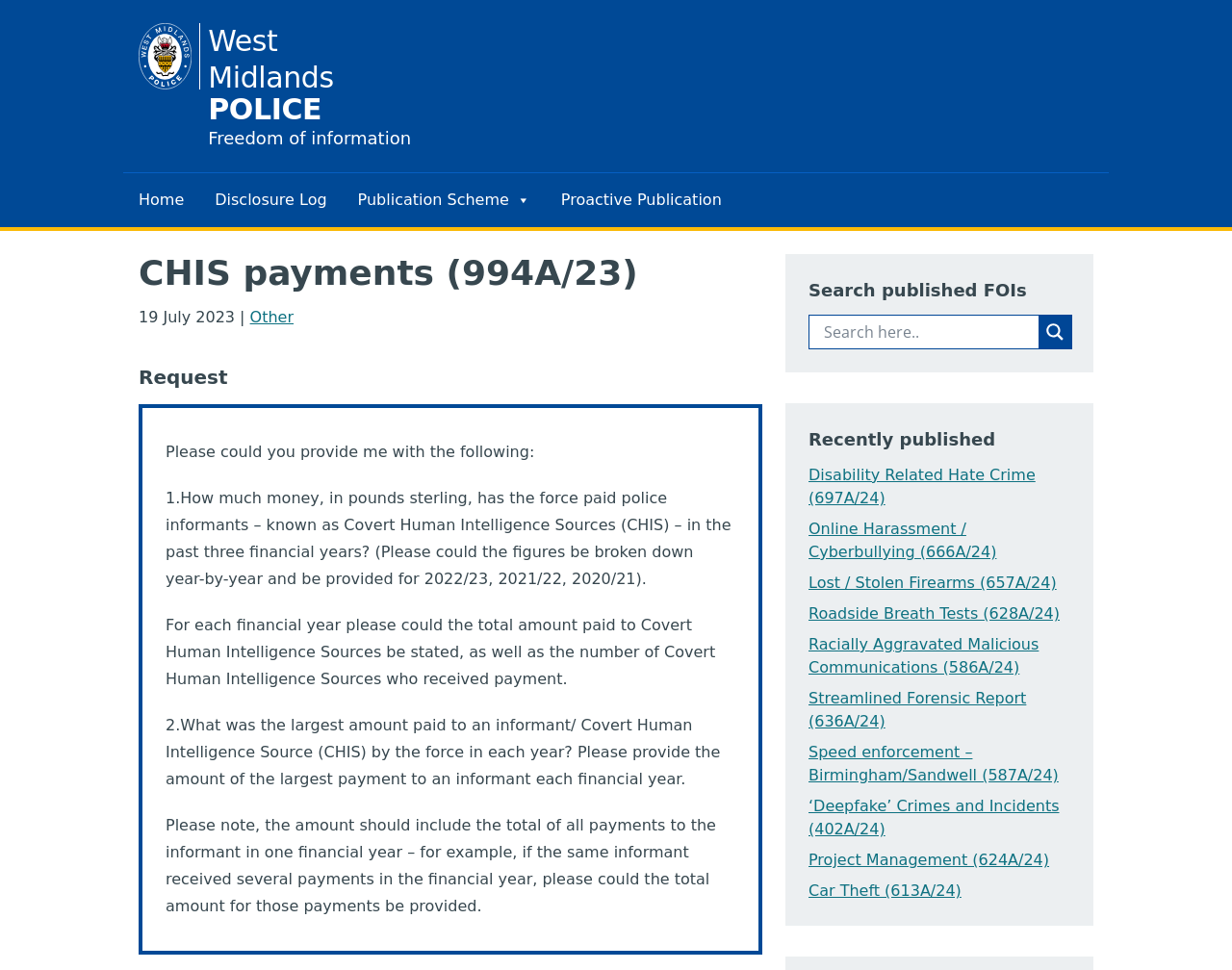From the details in the image, provide a thorough response to the question: How many recently published requests are listed?

I determined the answer by counting the number of links listed under the 'Recently published' heading. There are 9 links, each corresponding to a recently published request.